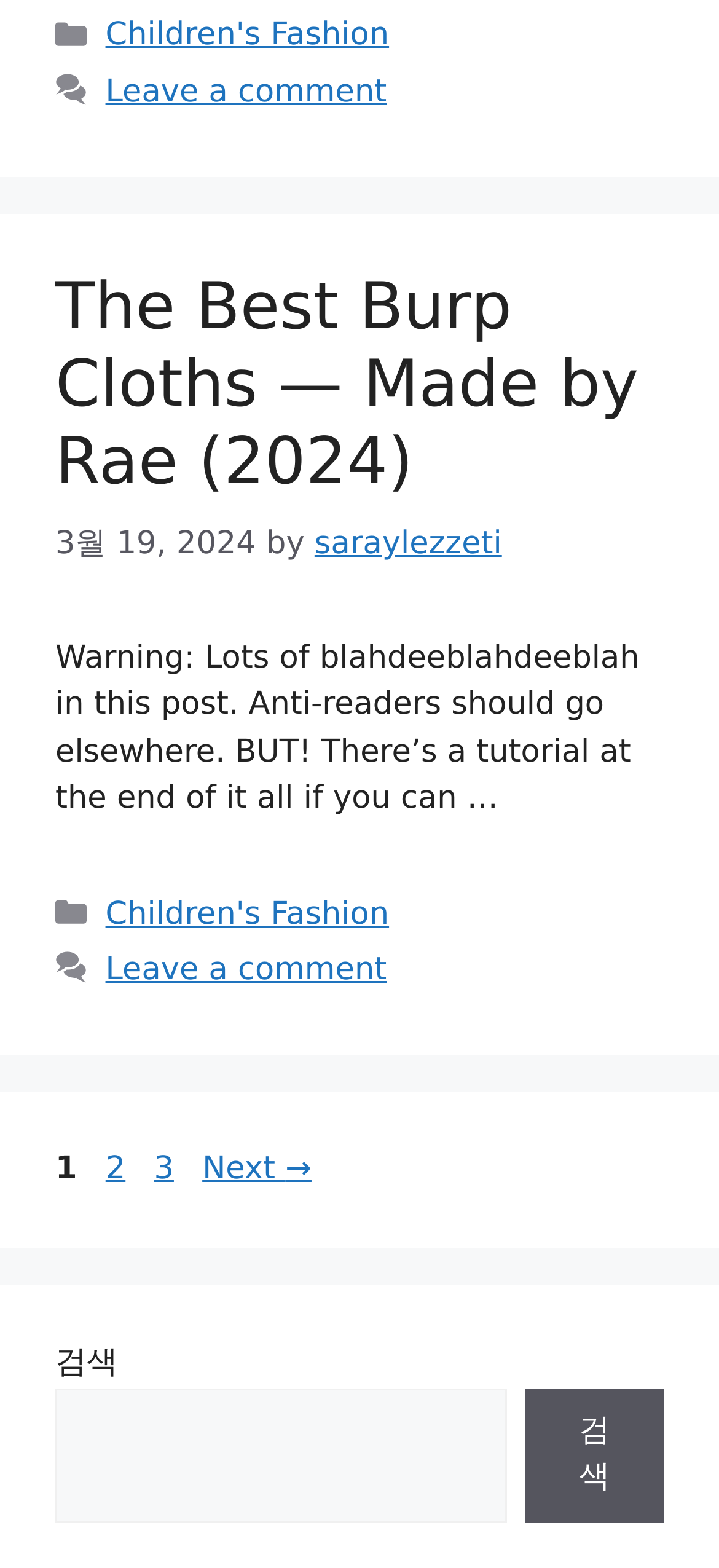Please find the bounding box coordinates of the section that needs to be clicked to achieve this instruction: "Go to the next page".

[0.269, 0.734, 0.446, 0.757]